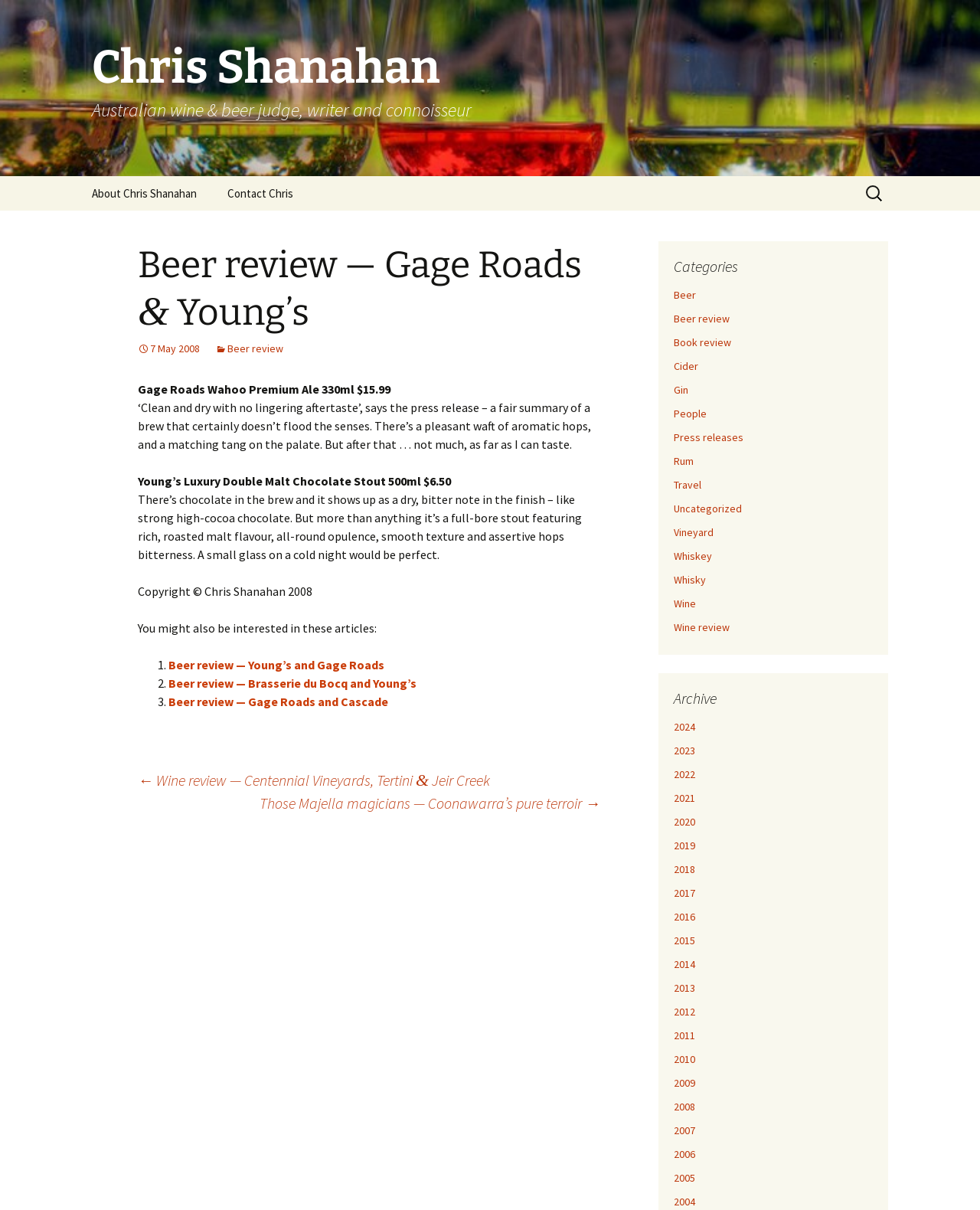Given the element description: "2017", predict the bounding box coordinates of the UI element it refers to, using four float numbers between 0 and 1, i.e., [left, top, right, bottom].

[0.688, 0.732, 0.709, 0.744]